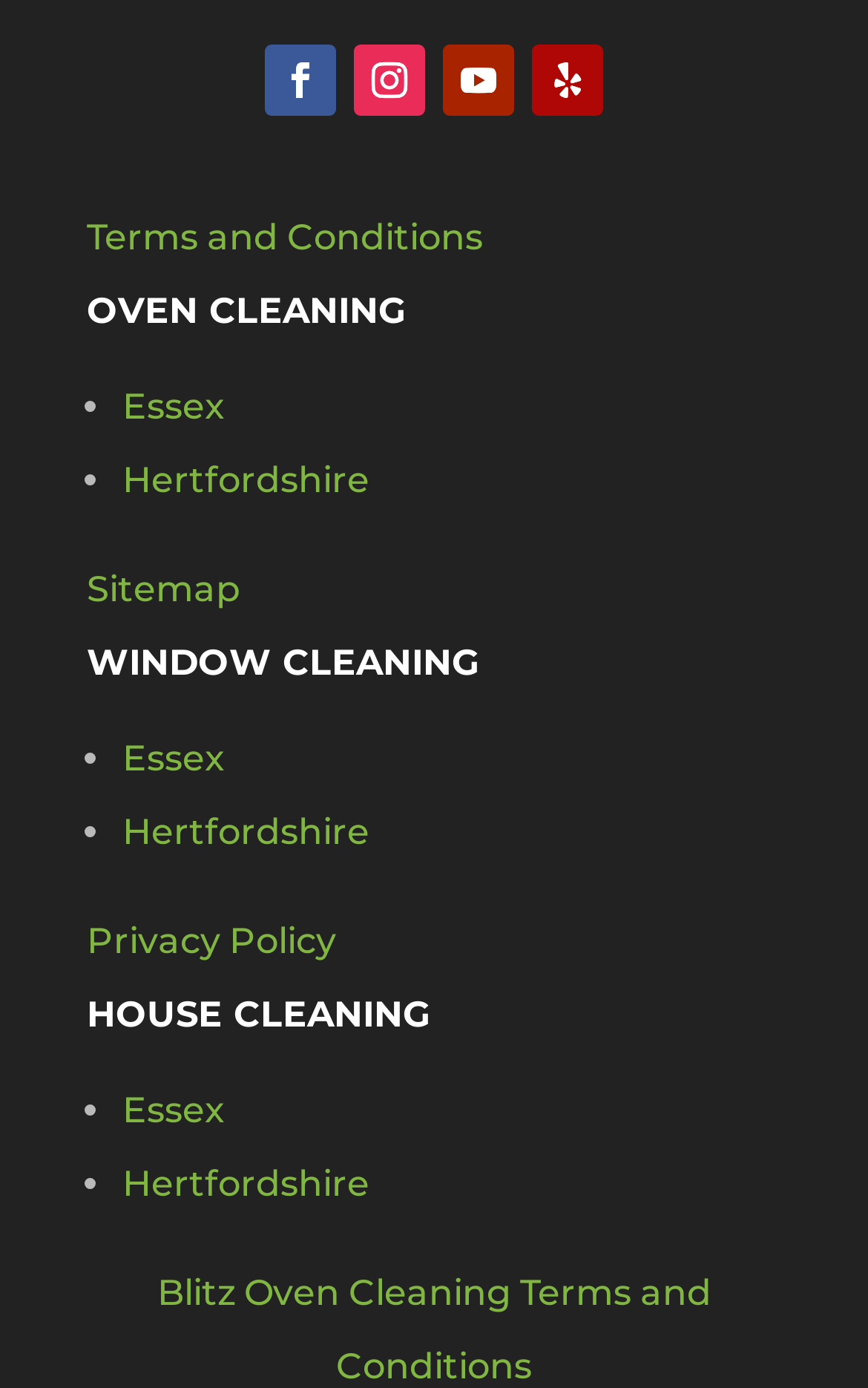Please identify the bounding box coordinates of the element that needs to be clicked to perform the following instruction: "Check the Sitemap".

[0.1, 0.408, 0.277, 0.439]